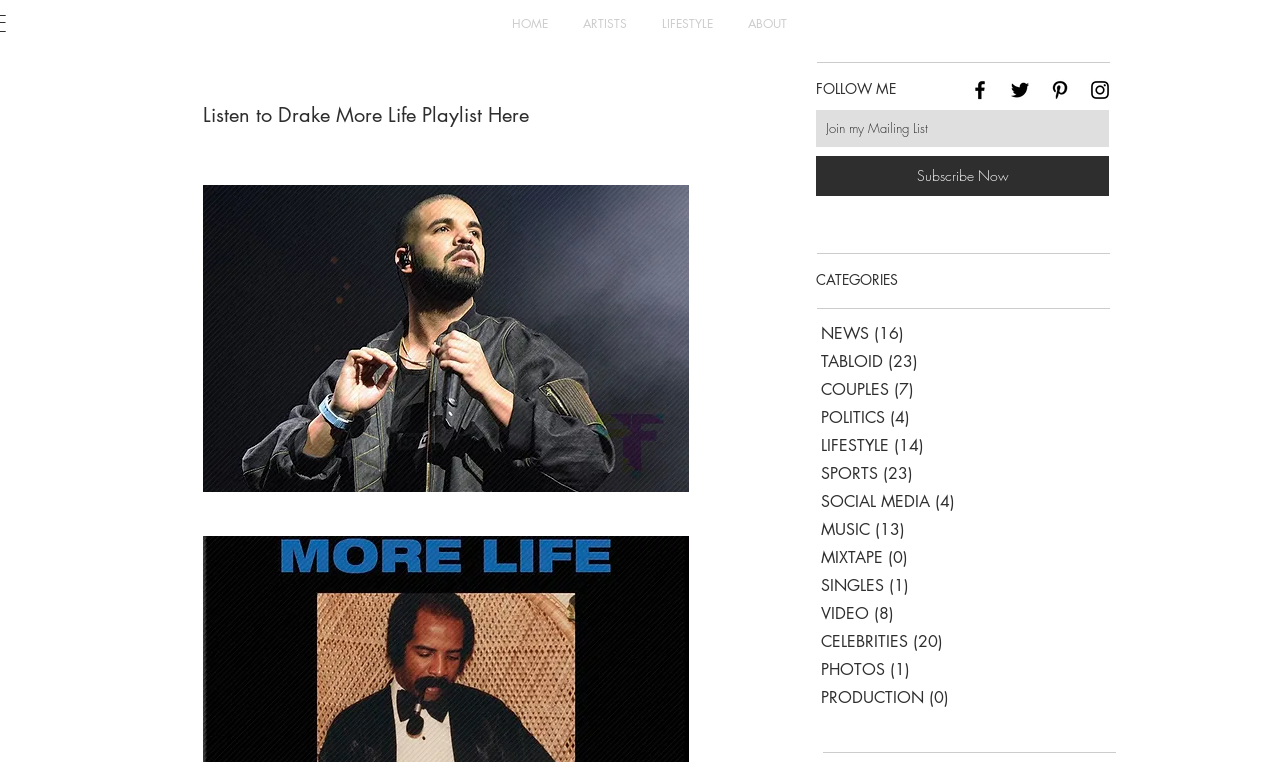Please identify the bounding box coordinates of the element on the webpage that should be clicked to follow this instruction: "Follow on Facebook". The bounding box coordinates should be given as four float numbers between 0 and 1, formatted as [left, top, right, bottom].

[0.756, 0.102, 0.775, 0.134]